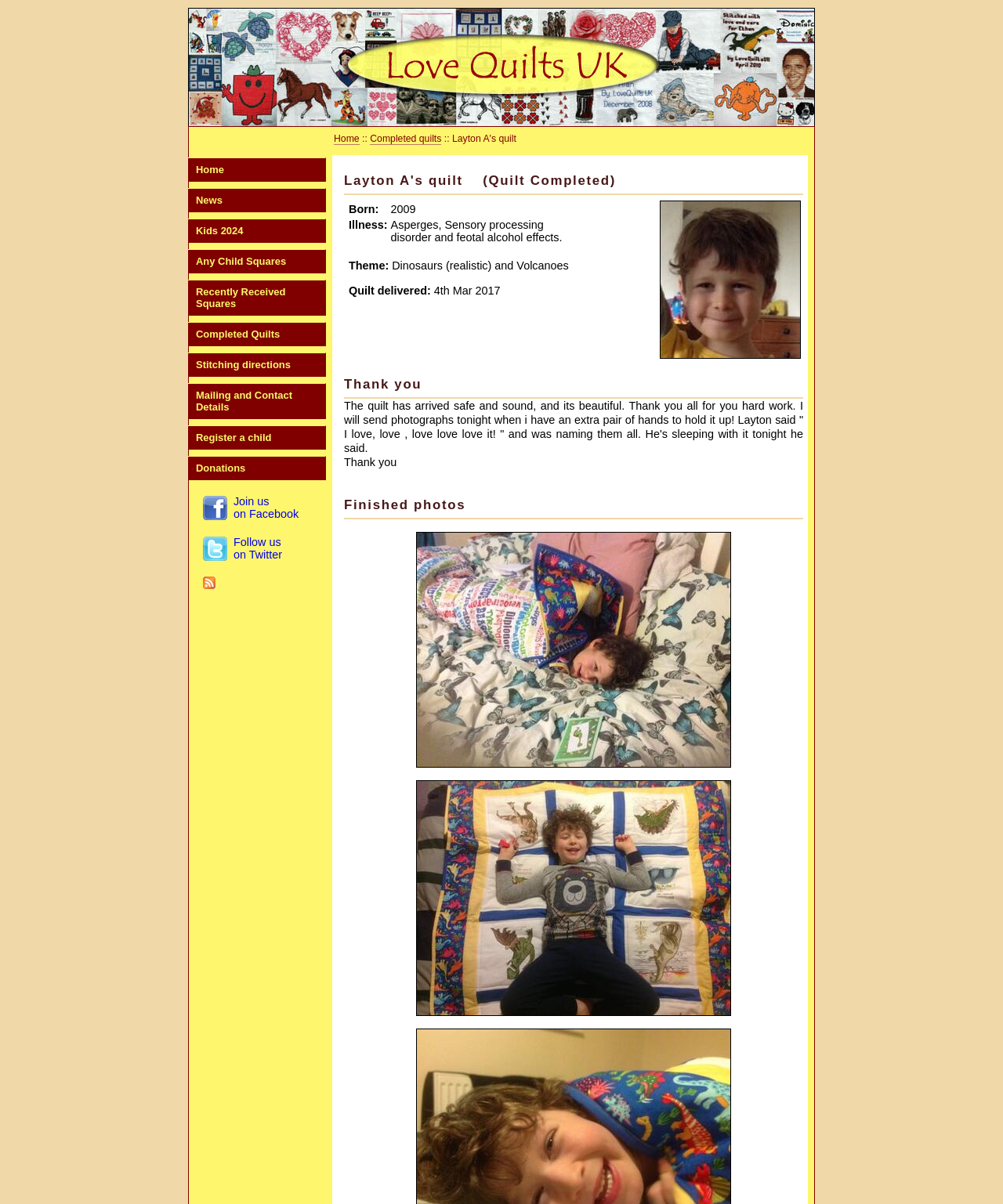Describe every aspect of the webpage in a detailed manner.

The webpage is about LoveQuiltsUK, a charity organization that creates quilts for children. The page is specifically dedicated to Layton A's quilt, which has been completed and delivered. 

At the top of the page, there is a heading with the title "LoveQuiltsUK - Layton A's quilt". Below this, there is a navigation menu with links to various sections of the website, including "Home", "News", "Kids 2024", and more. 

On the left side of the page, there is a table with three rows, each containing social media links to Facebook, Twitter, and RSS. 

The main content of the page is divided into three sections. The first section displays the details of Layton A's quilt, including the child's birth year, illness, theme, and delivery date. Below this, there is a photo of Layton A. 

The second section is a testimonial from Layton A's family, expressing their gratitude for the quilt and sharing the child's excitement about receiving it. 

The third section displays two photos of the finished quilt.